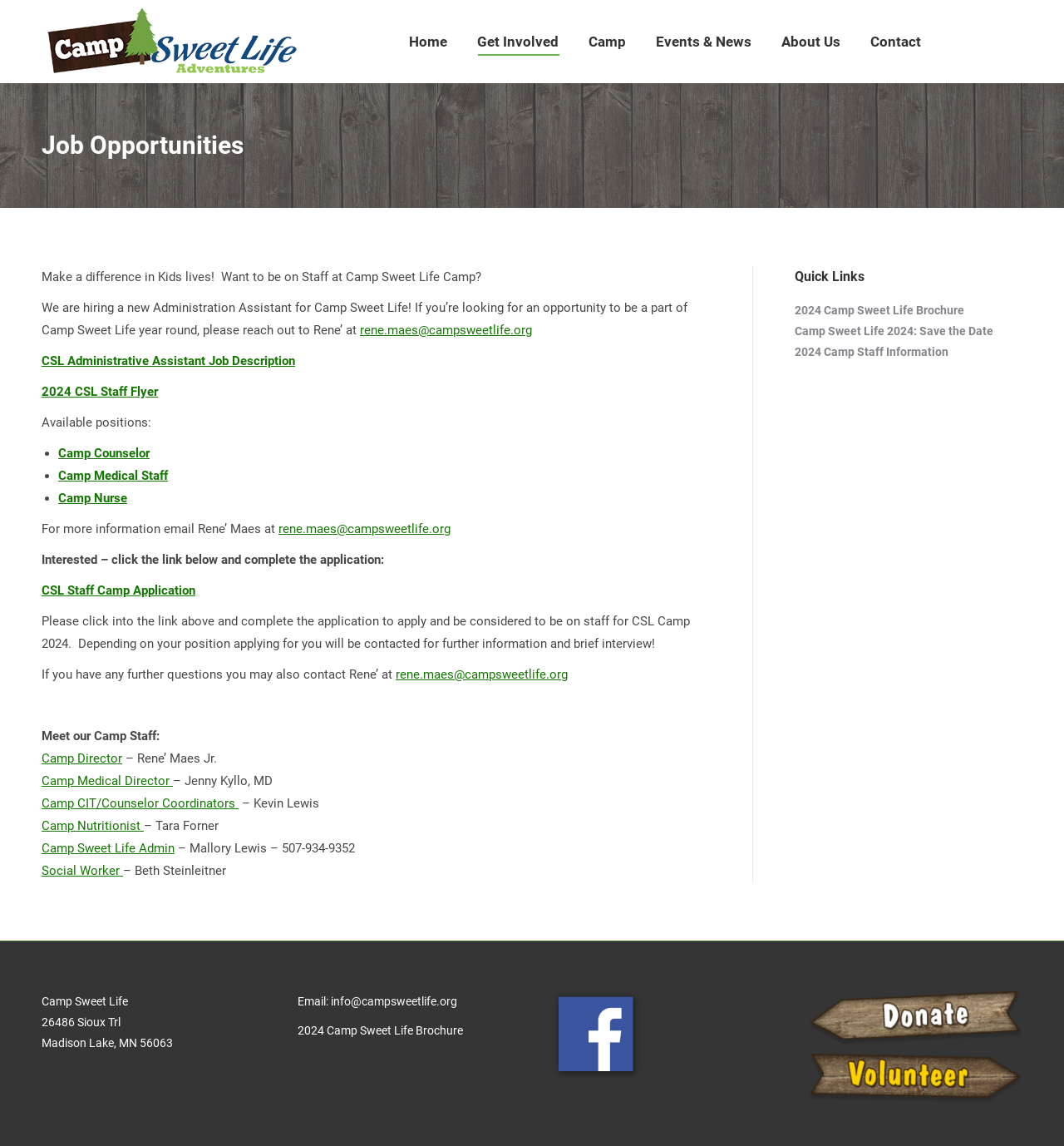What is the name of the camp?
Answer with a single word or short phrase according to what you see in the image.

Camp Sweet Life